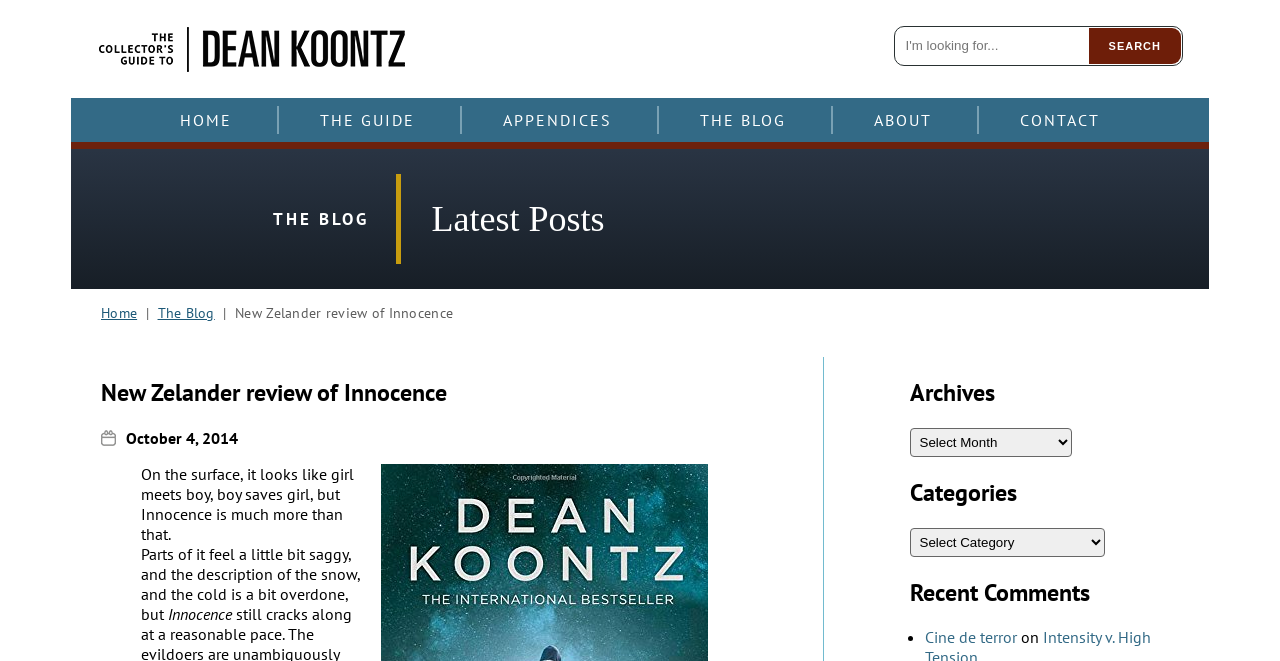Identify the bounding box for the UI element described as: "Home". The coordinates should be four float numbers between 0 and 1, i.e., [left, top, right, bottom].

[0.079, 0.46, 0.107, 0.487]